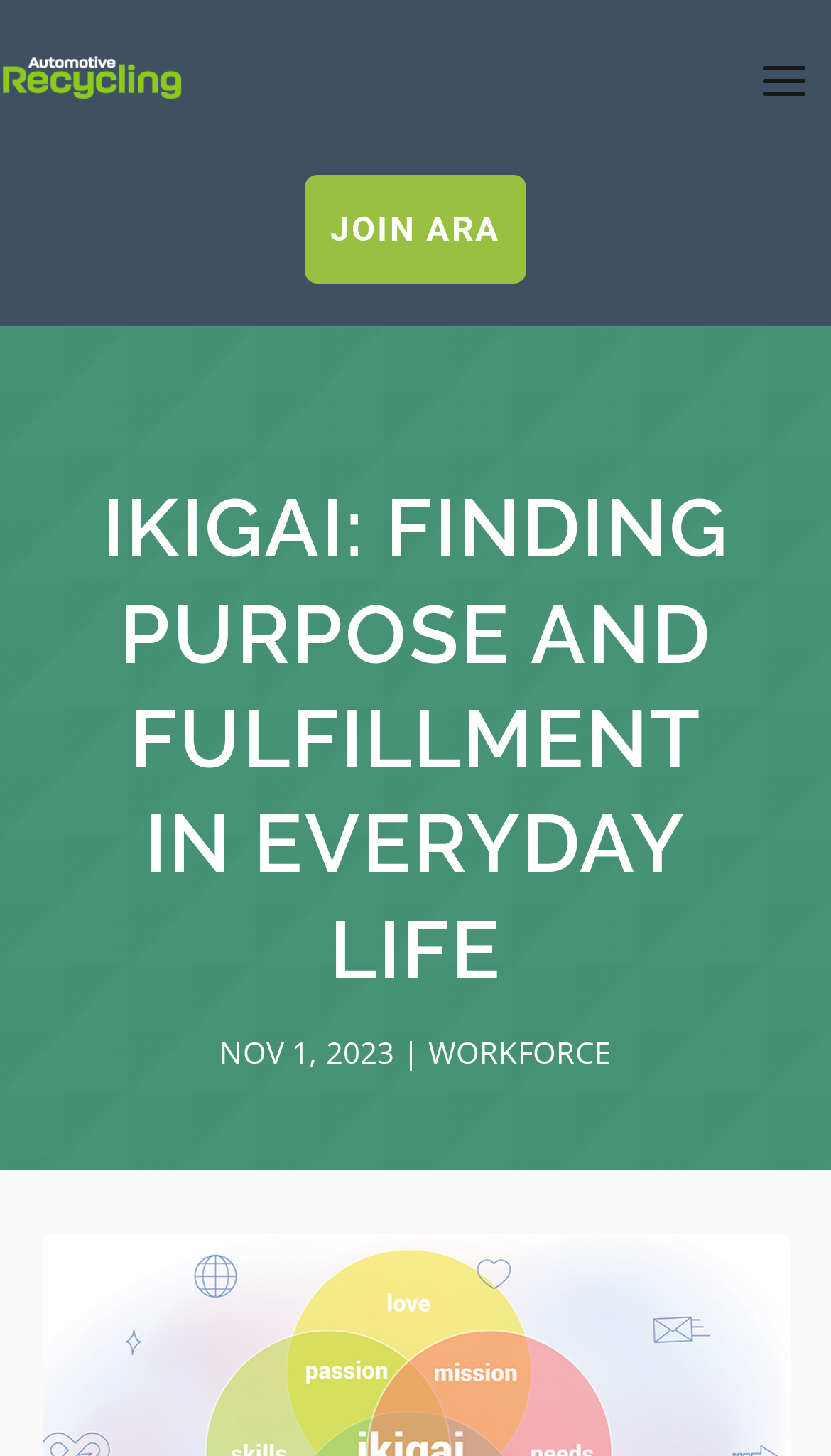What is the theme of the webpage?
Examine the image and give a concise answer in one word or a short phrase.

Automotive recycling and purpose